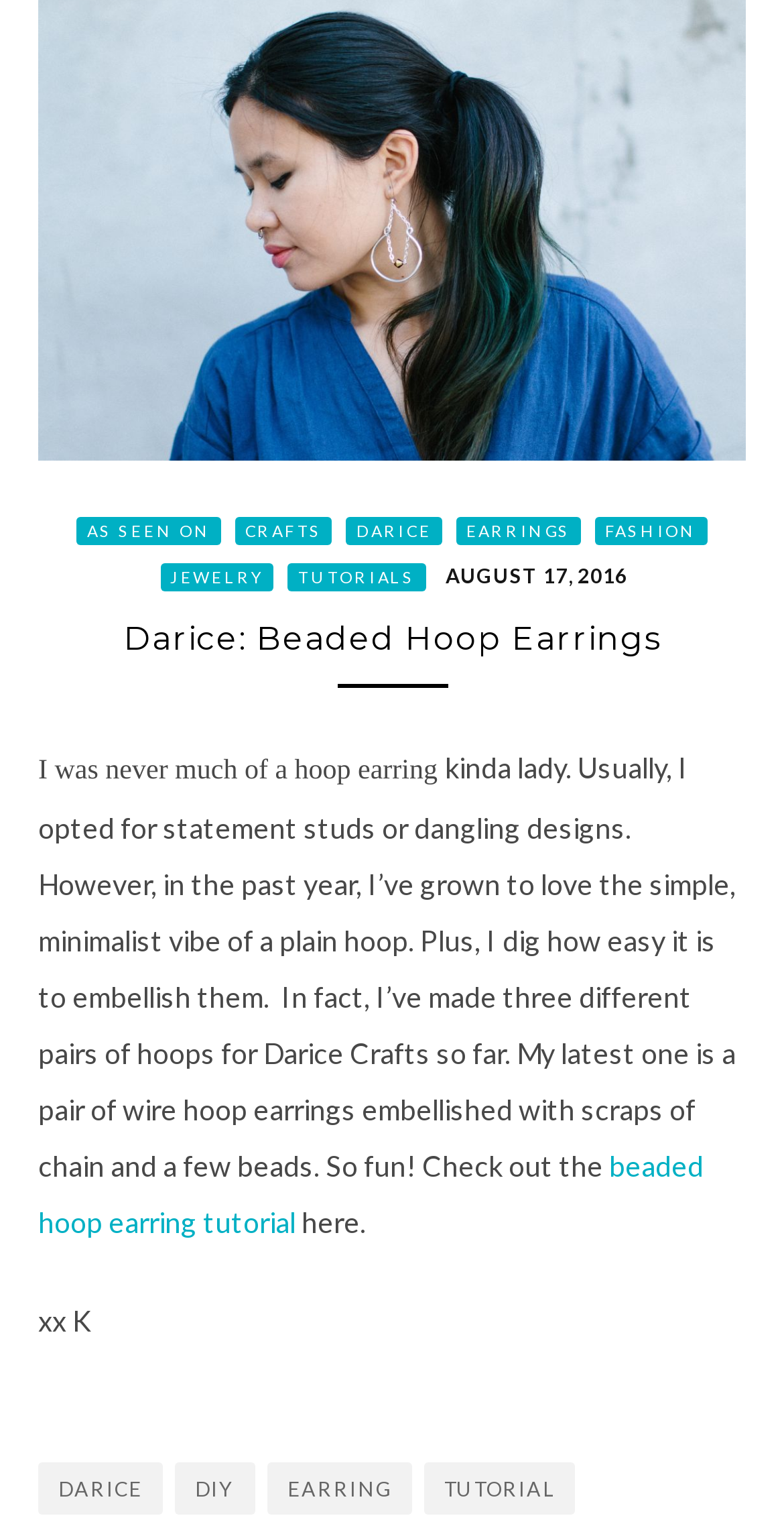Identify the bounding box for the described UI element: "August 17, 2016".

[0.555, 0.365, 0.801, 0.387]